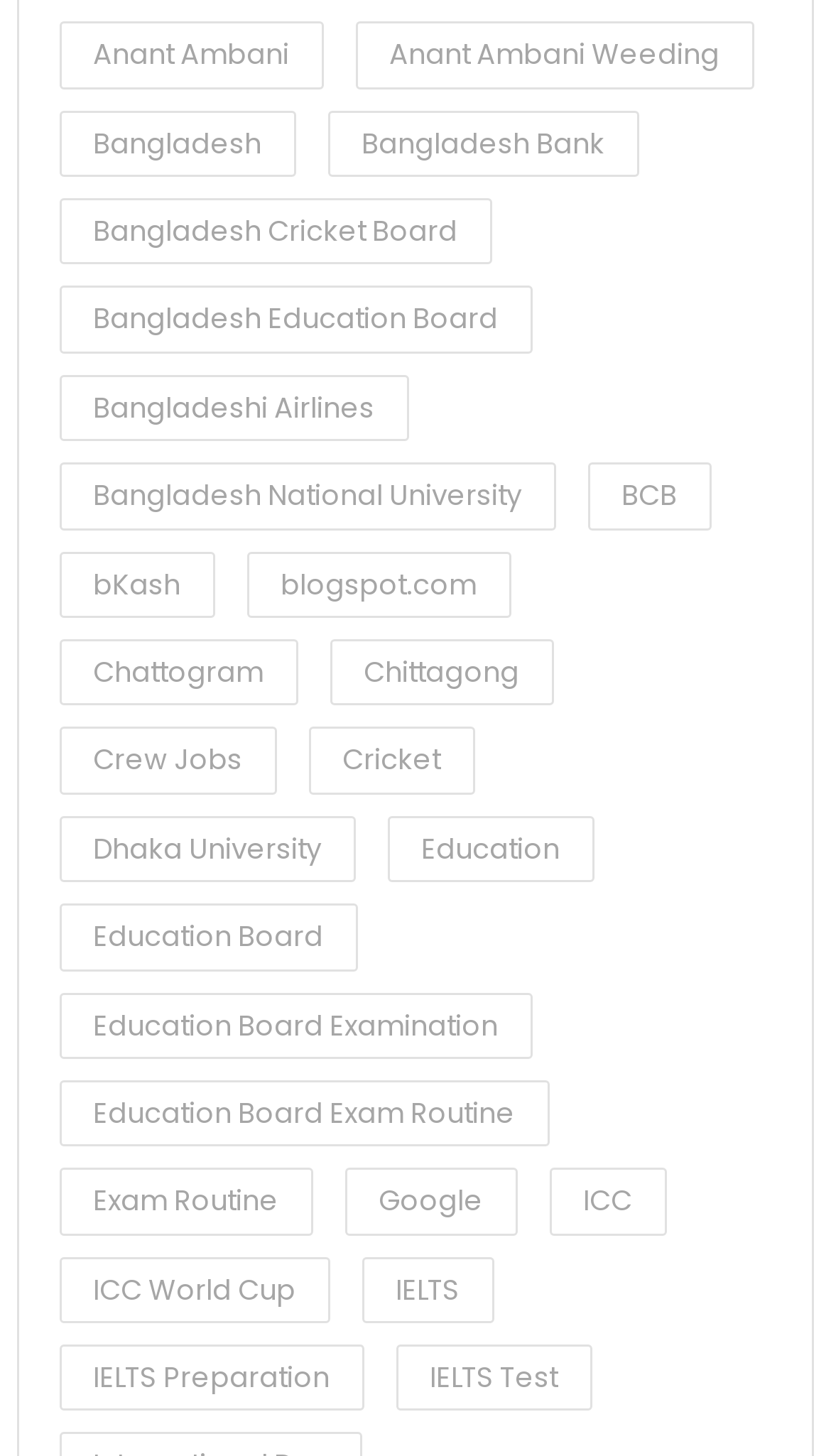Please specify the coordinates of the bounding box for the element that should be clicked to carry out this instruction: "Check Chattogram's details". The coordinates must be four float numbers between 0 and 1, formatted as [left, top, right, bottom].

[0.071, 0.439, 0.358, 0.485]